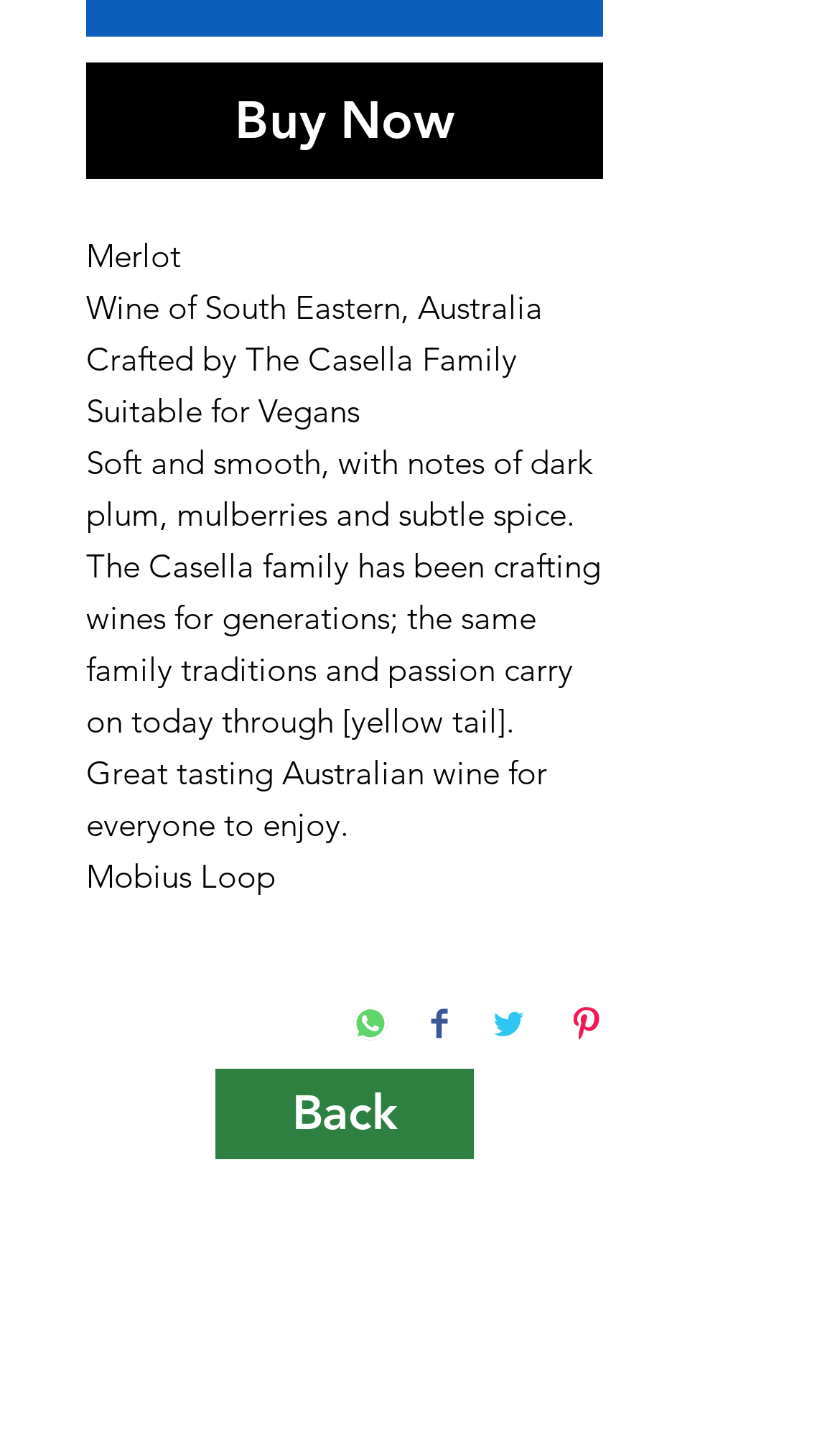Is the wine suitable for vegans?
Look at the image and respond to the question as thoroughly as possible.

The webpage explicitly states 'Suitable for Vegans', indicating that the wine is suitable for vegans.